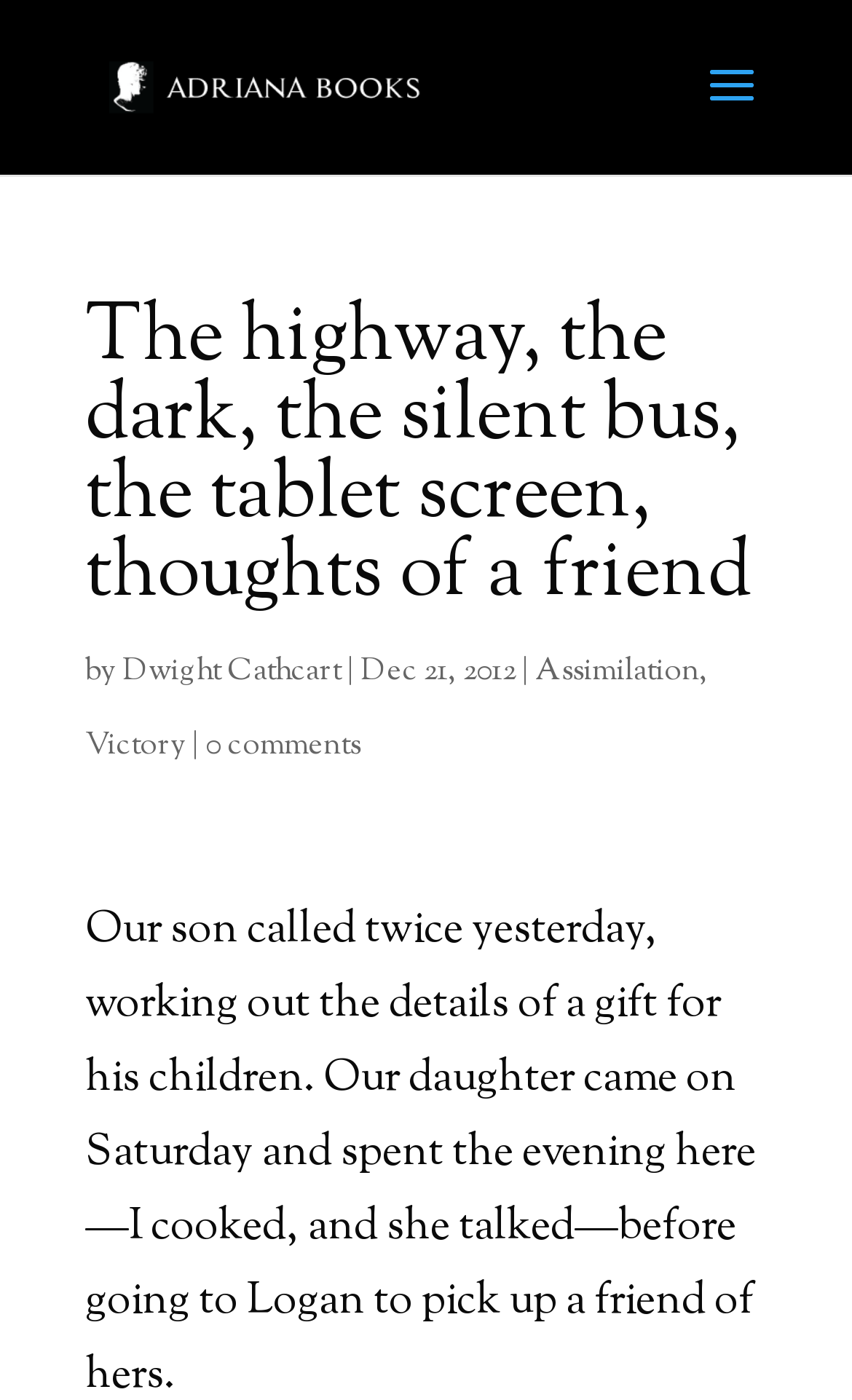What is the name of the second book?
Please provide an in-depth and detailed response to the question.

The name of the second book can be found by looking at the link 'Victory' which is located below the title of the post.